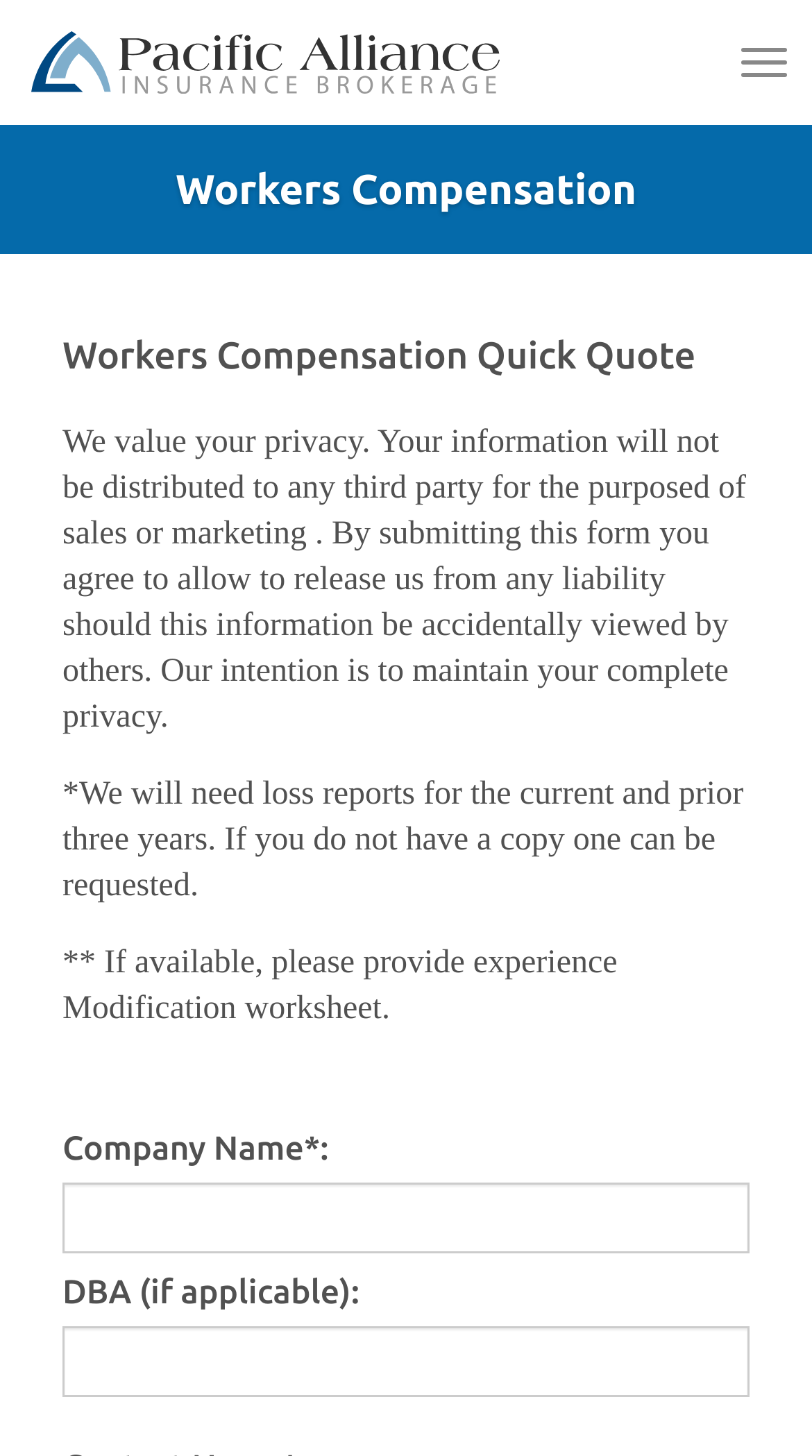Identify the bounding box for the described UI element: "Toggle navigation".

[0.897, 0.014, 1.0, 0.071]